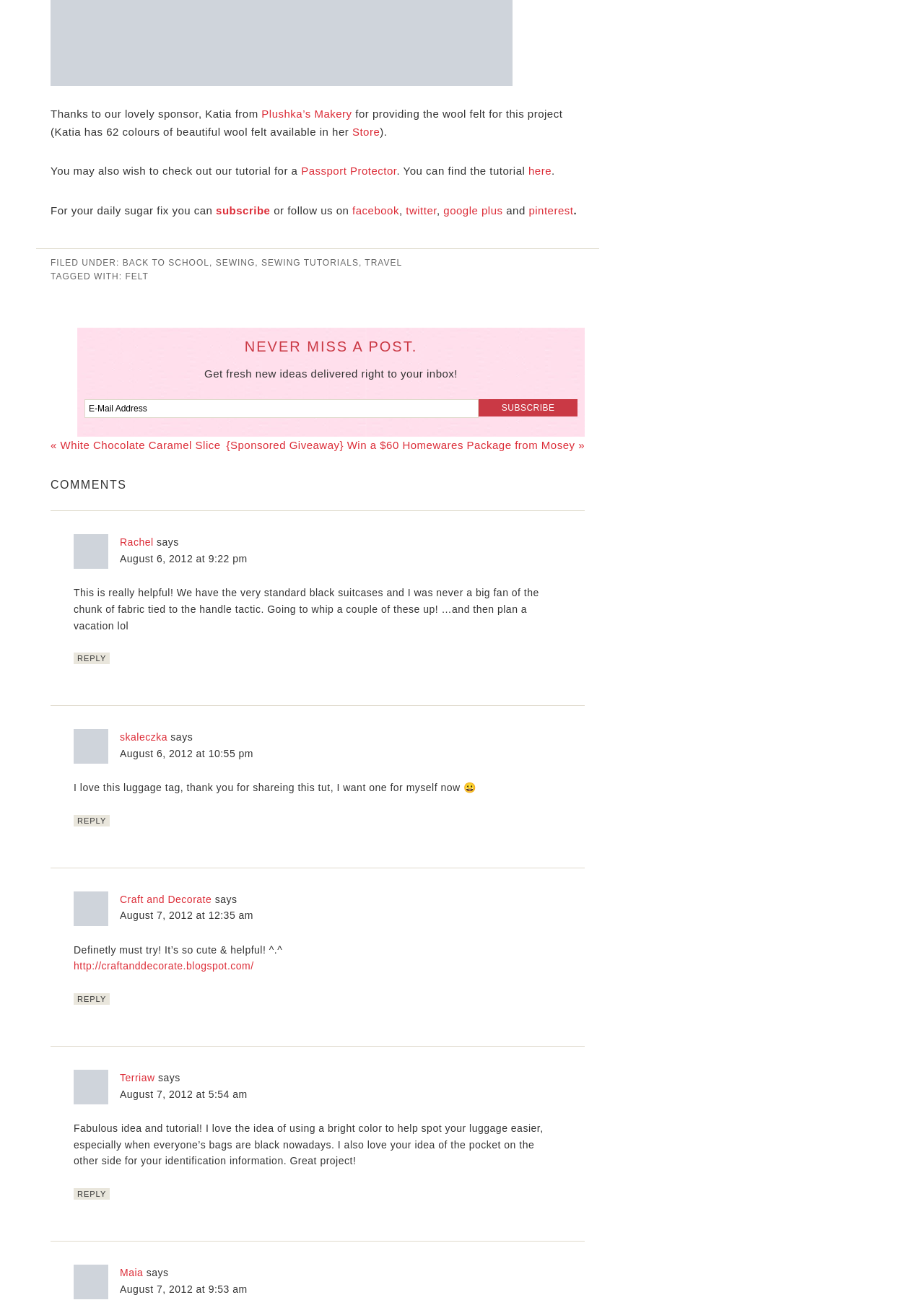Please identify the bounding box coordinates of the element's region that I should click in order to complete the following instruction: "Subscribe to the newsletter". The bounding box coordinates consist of four float numbers between 0 and 1, i.e., [left, top, right, bottom].

[0.091, 0.307, 0.518, 0.321]